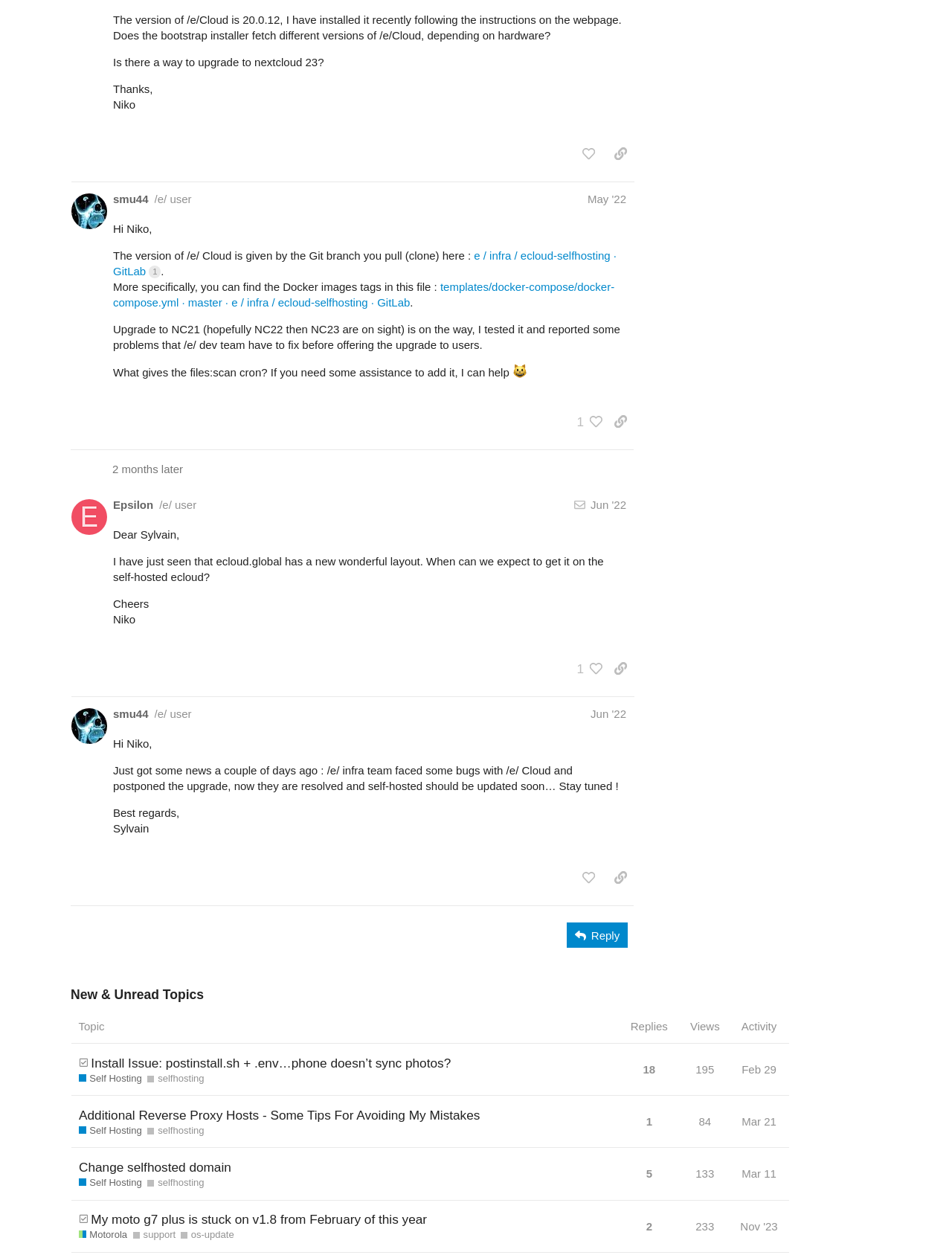Please identify the bounding box coordinates of the clickable area that will fulfill the following instruction: "sort by replies". The coordinates should be in the format of four float numbers between 0 and 1, i.e., [left, top, right, bottom].

[0.653, 0.805, 0.711, 0.832]